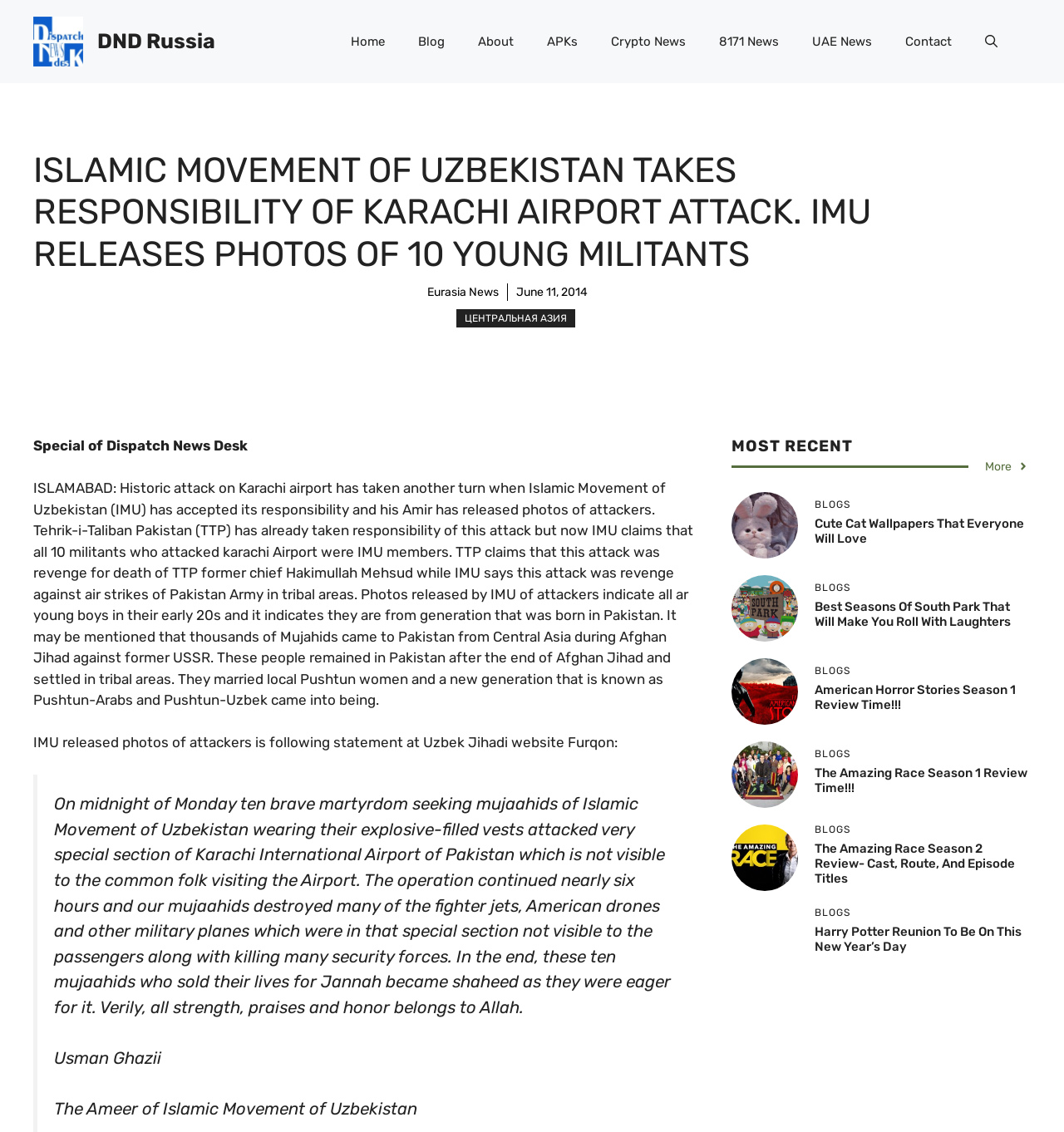Based on what you see in the screenshot, provide a thorough answer to this question: How many militants attacked the Karachi airport?

According to the webpage content, specifically the text 'IMU releases photos of 10 young militants', it is mentioned that 10 militants attacked the Karachi airport.